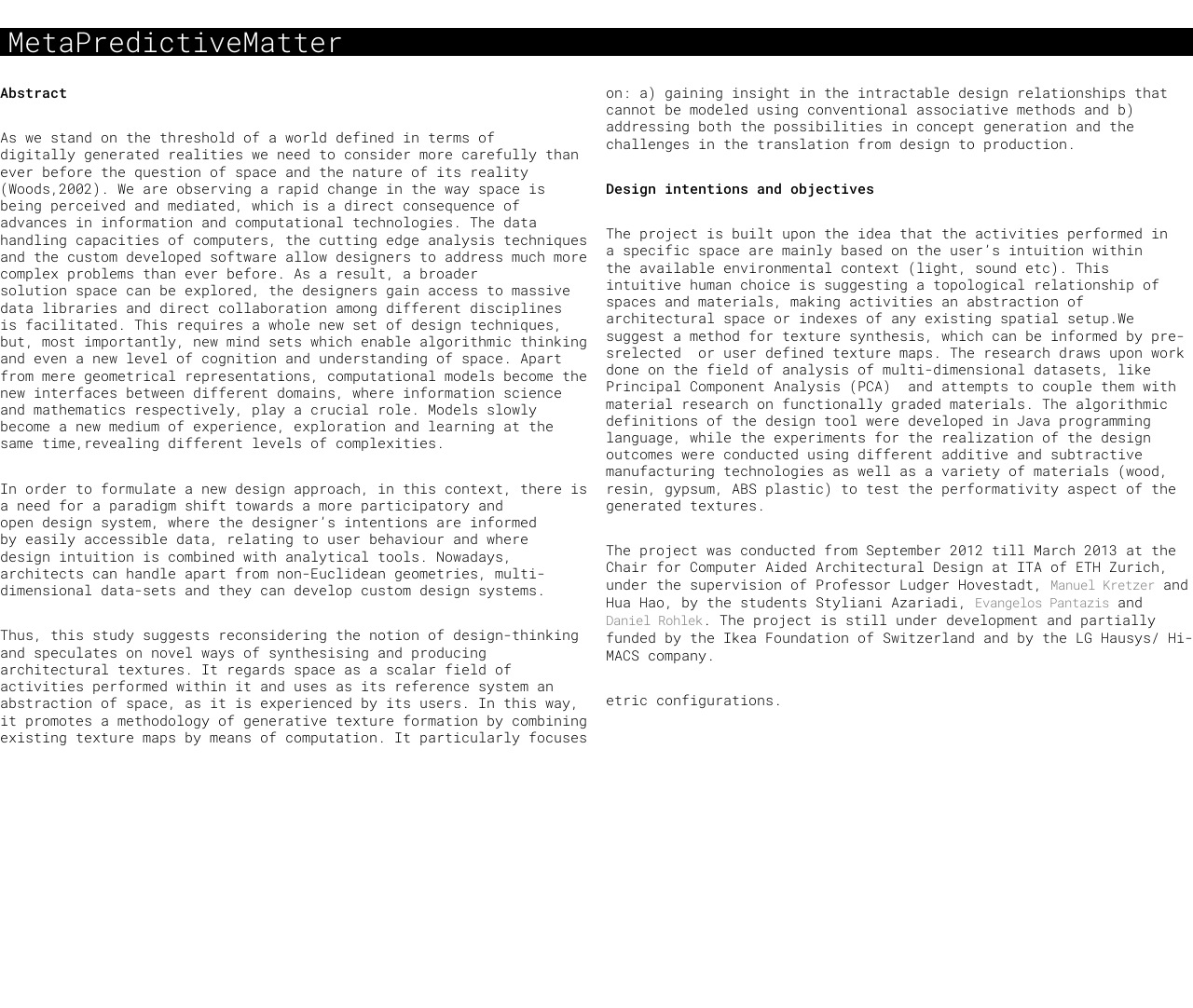Given the element description Daniel Rohlek, identify the bounding box coordinates for the UI element on the webpage screenshot. The format should be (top-left x, top-left y, bottom-right x, bottom-right y), with values between 0 and 1.

[0.508, 0.606, 0.589, 0.624]